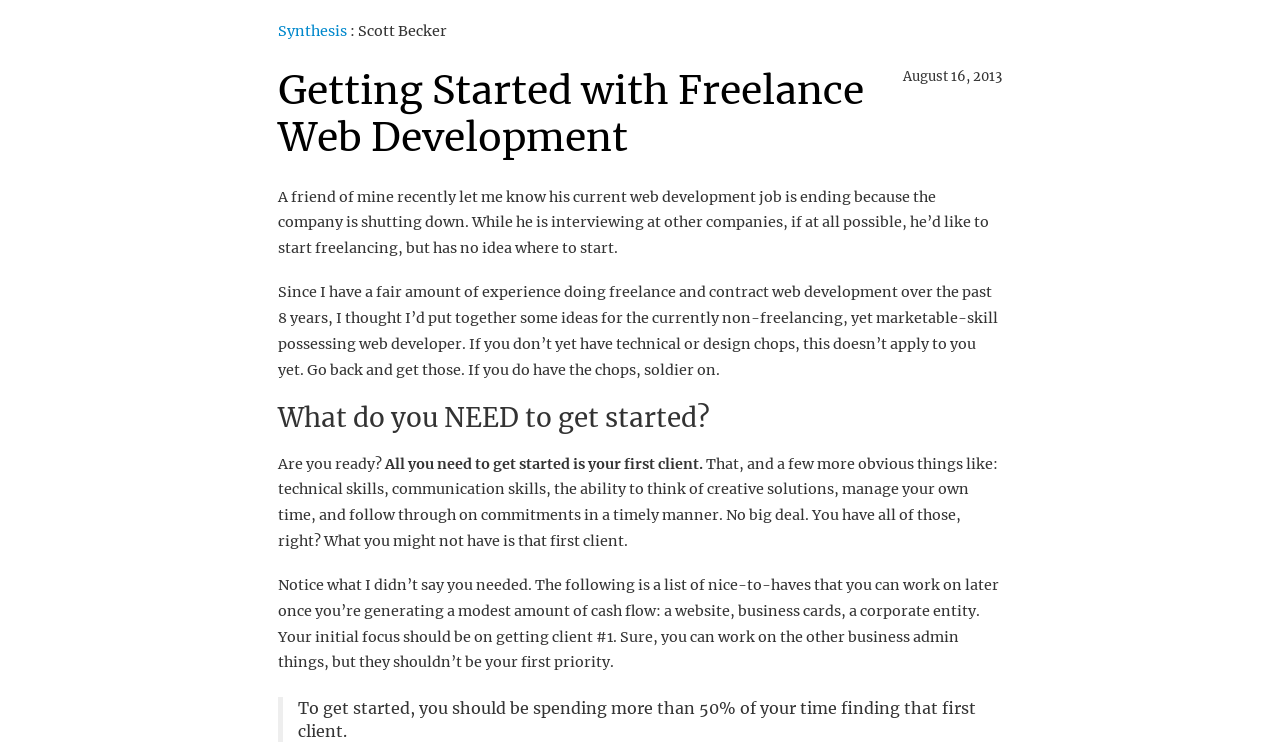Create an elaborate caption that covers all aspects of the webpage.

The webpage is about freelance web development, specifically focusing on getting started with it. At the top, there is a title "Synthesis" followed by the author's name "Scott Becker". Below the title, there is a date "August 16, 2013". 

The main content of the webpage is divided into sections, each with a heading. The first section is titled "Getting Started with Freelance Web Development", which is followed by a brief introduction to the topic. The author shares their experience and offers advice to those who want to start freelancing.

The next section is titled "What do you NEED to get started?", which discusses the essential skills and qualities required to begin freelancing, such as technical skills, communication skills, and time management. The author emphasizes the importance of finding the first client and suggests that other business administrative tasks, like creating a website or business cards, can be done later.

The webpage also features a blockquote that stands out from the rest of the text, which highlights the importance of dedicating more than 50% of one's time to finding the first client when getting started with freelancing.